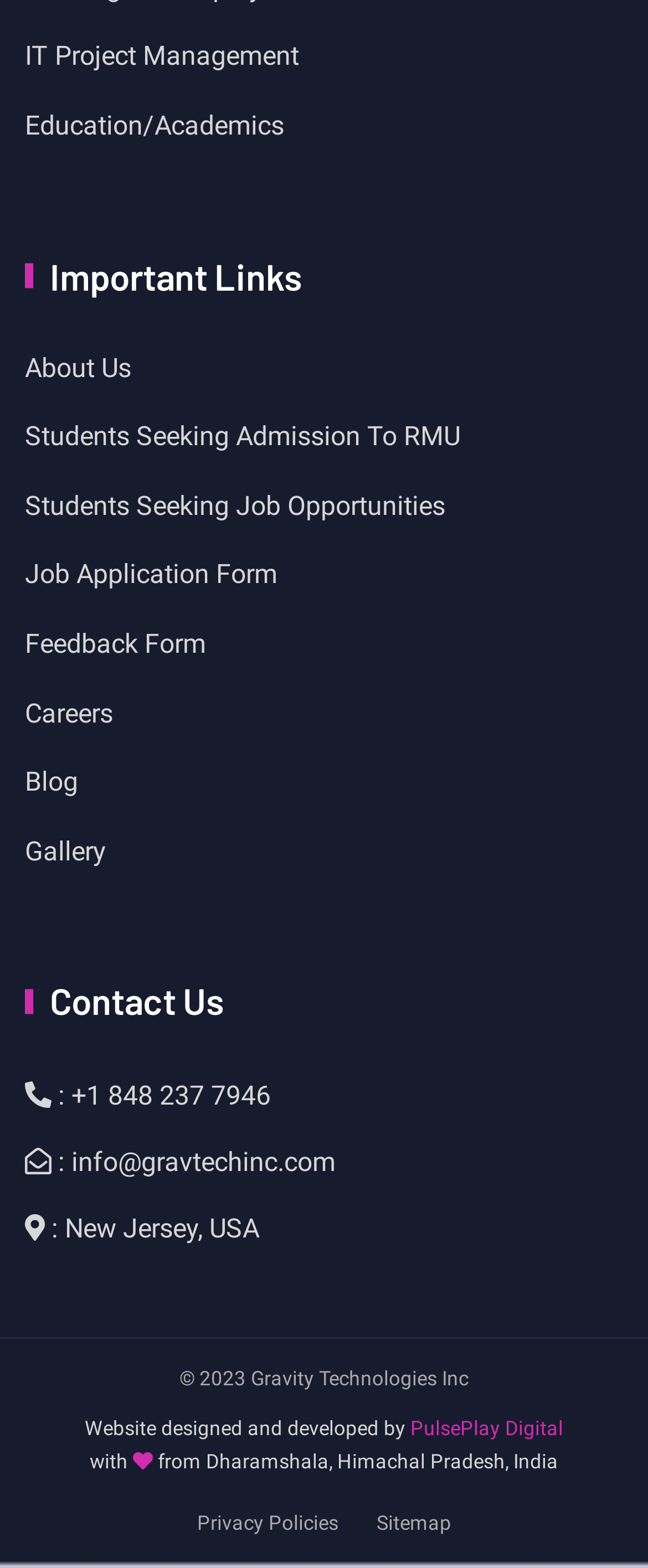Find the bounding box of the element with the following description: "IT Project Management". The coordinates must be four float numbers between 0 and 1, formatted as [left, top, right, bottom].

[0.038, 0.023, 0.462, 0.05]